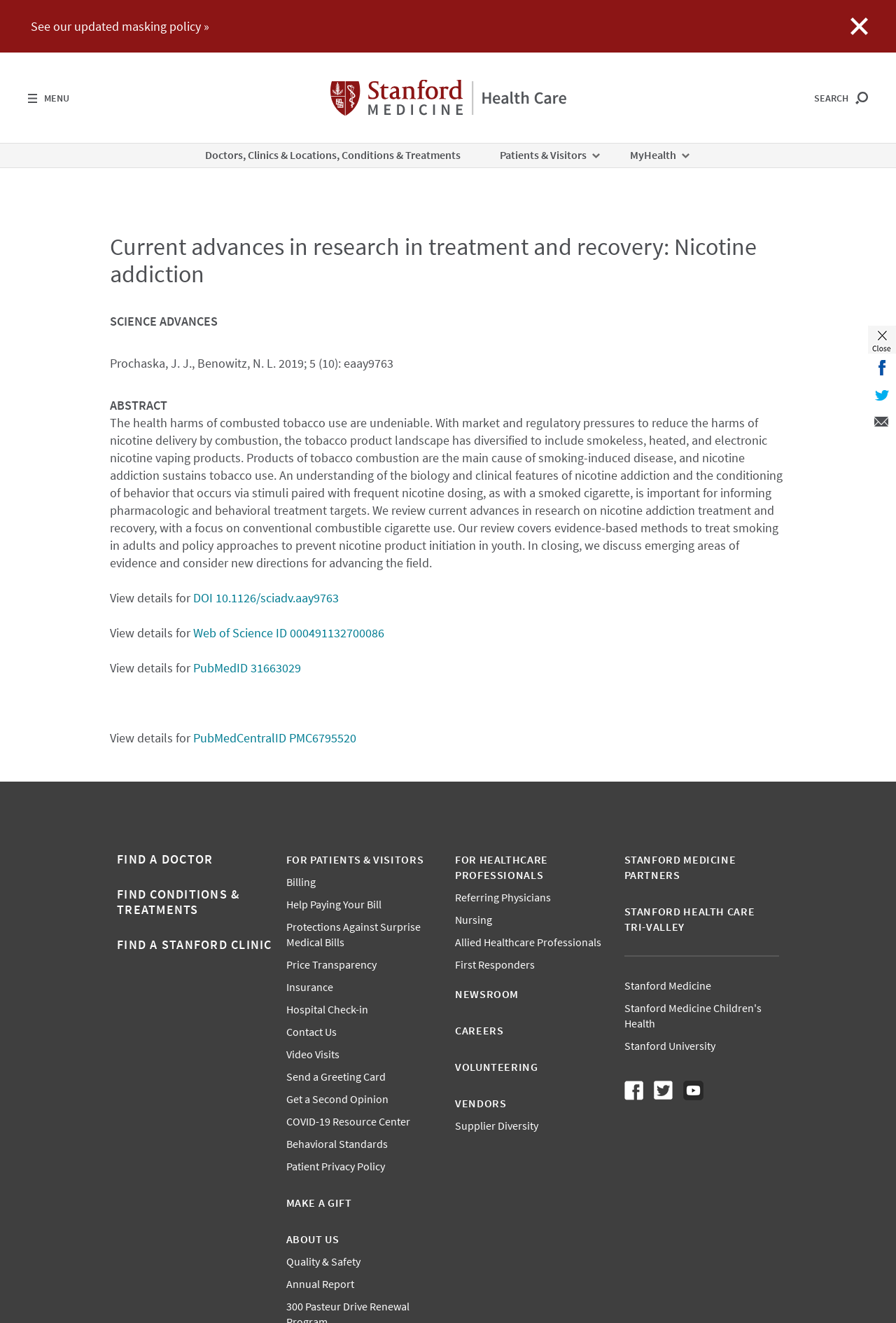Pinpoint the bounding box coordinates for the area that should be clicked to perform the following instruction: "Find a doctor".

[0.13, 0.643, 0.238, 0.655]